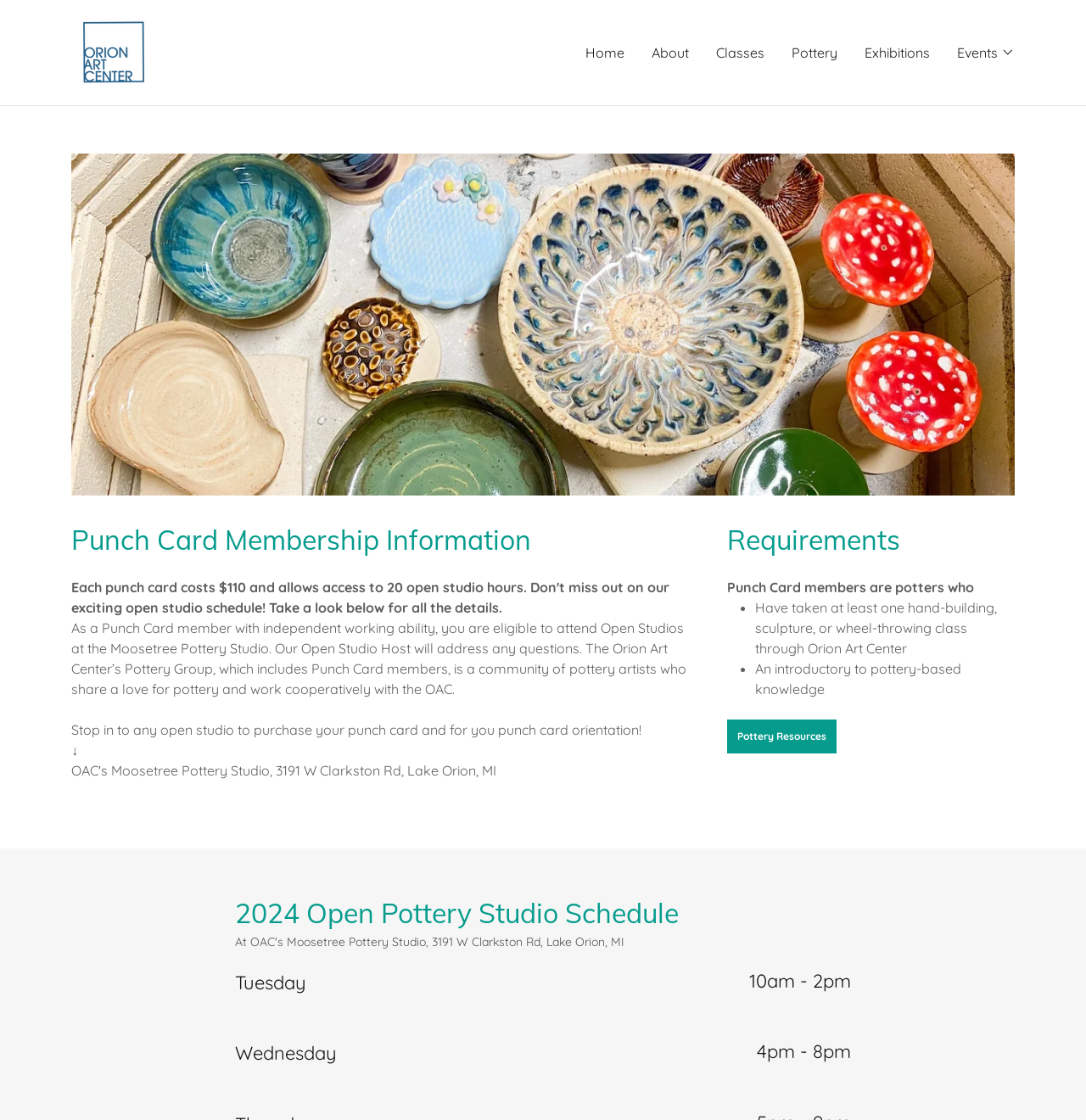What is required to be a Punch Card member?
Provide a comprehensive and detailed answer to the question.

According to the webpage, one of the requirements to be a Punch Card member is to have taken at least one hand-building, sculpture, or wheel-throwing class through Orion Art Center, as stated in the 'Requirements' section.